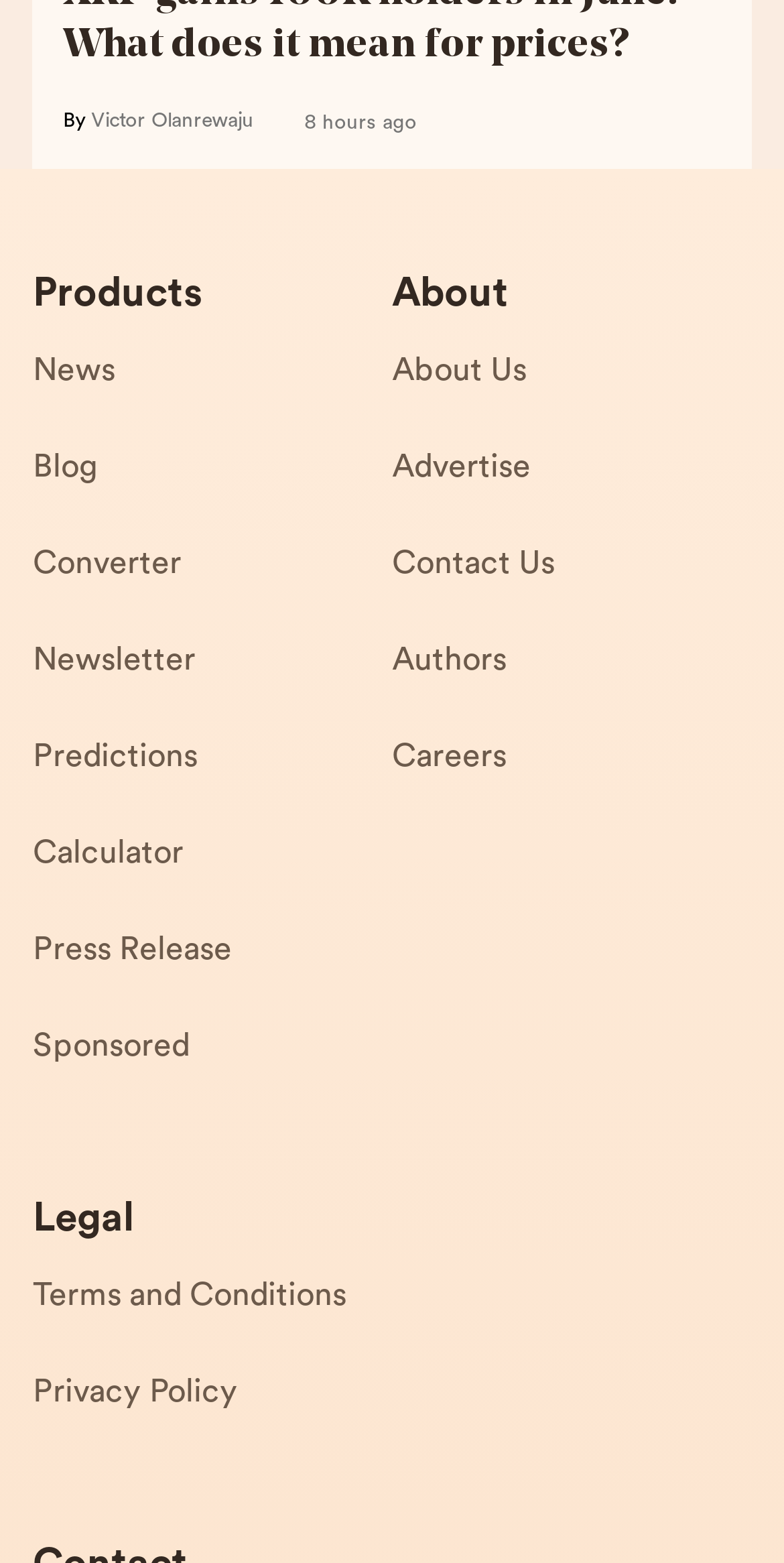What is the last link in the 'Legal' section?
From the details in the image, answer the question comprehensively.

The last link in the 'Legal' section is 'Privacy Policy', which is located at the bottom of the webpage, indicating that this link provides information about the website's privacy policy.